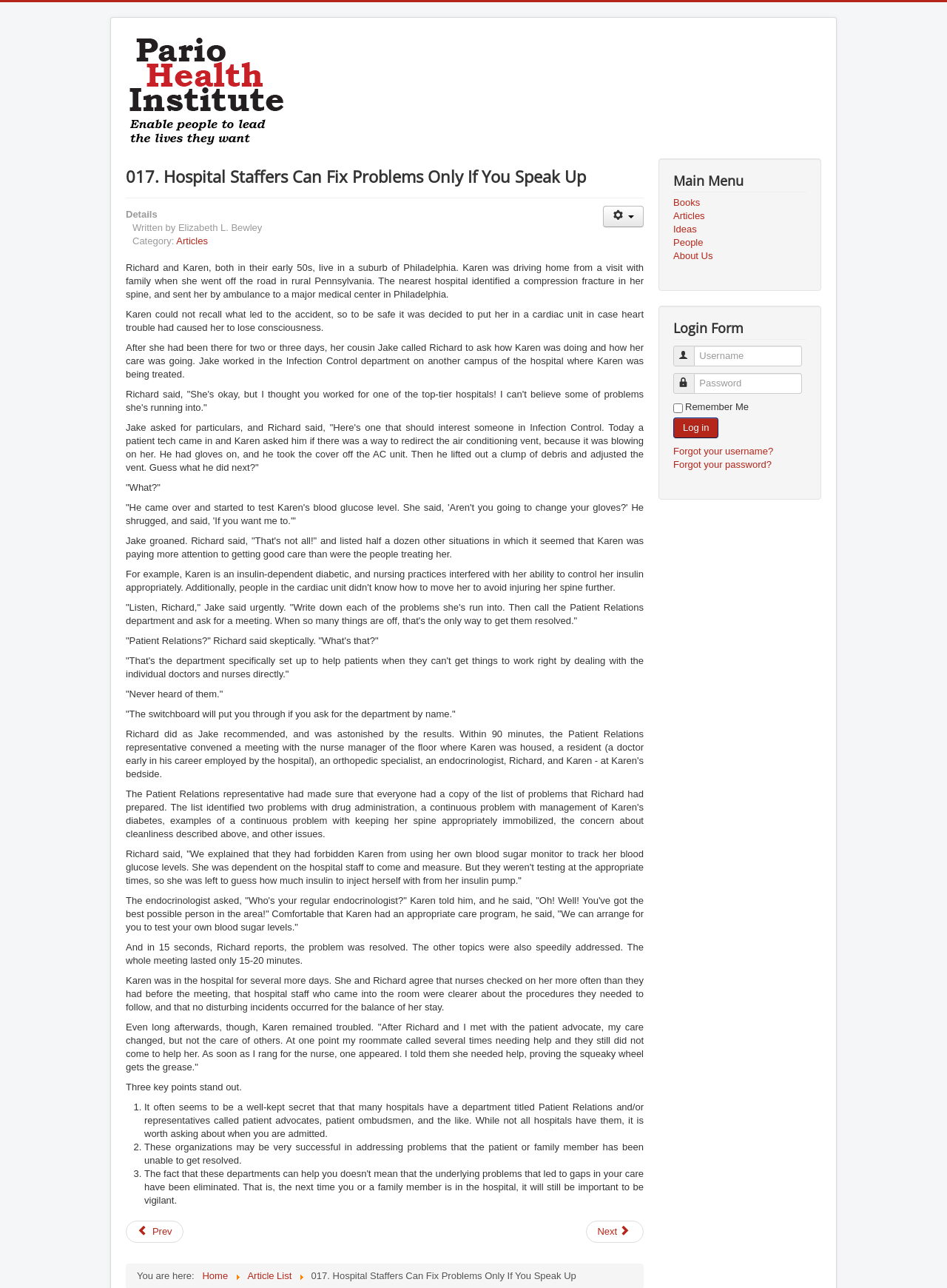Identify the bounding box coordinates of the clickable region necessary to fulfill the following instruction: "Click on the 'User tools' button". The bounding box coordinates should be four float numbers between 0 and 1, i.e., [left, top, right, bottom].

[0.637, 0.16, 0.68, 0.176]